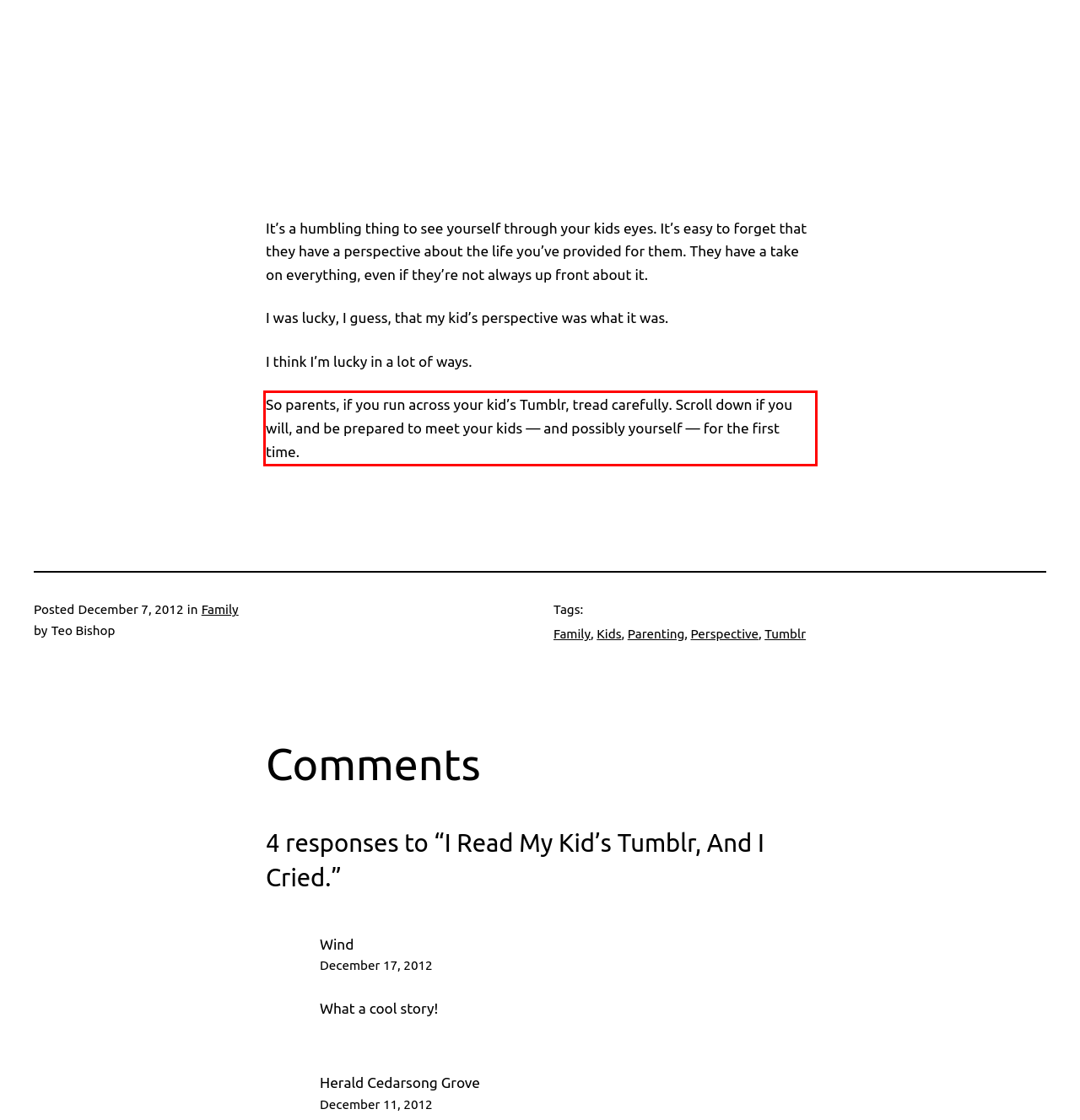Locate the red bounding box in the provided webpage screenshot and use OCR to determine the text content inside it.

So parents, if you run across your kid’s Tumblr, tread carefully. Scroll down if you will, and be prepared to meet your kids — and possibly yourself — for the first time.